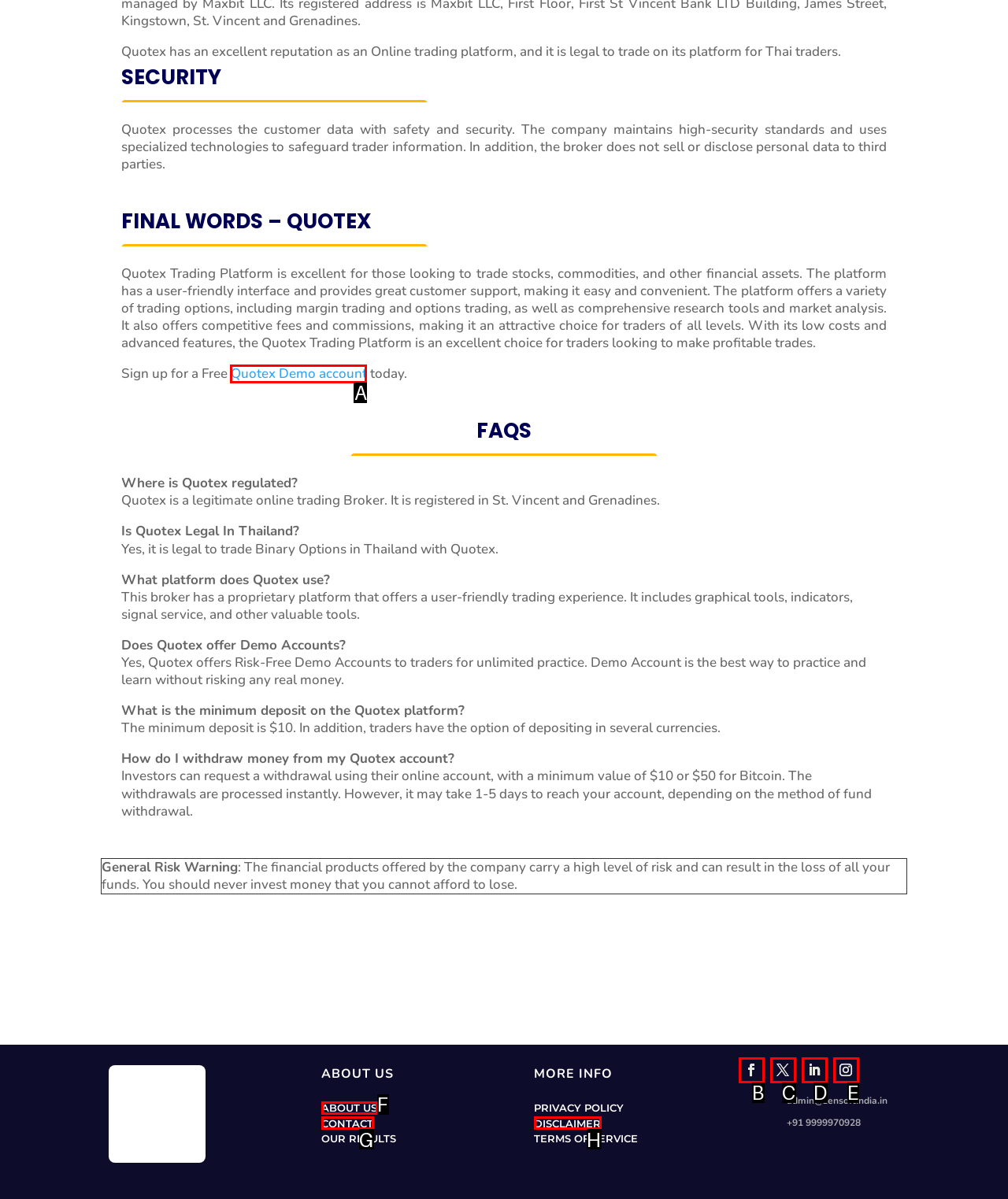Which lettered UI element aligns with this description: Facebook-f
Provide your answer using the letter from the available choices.

None